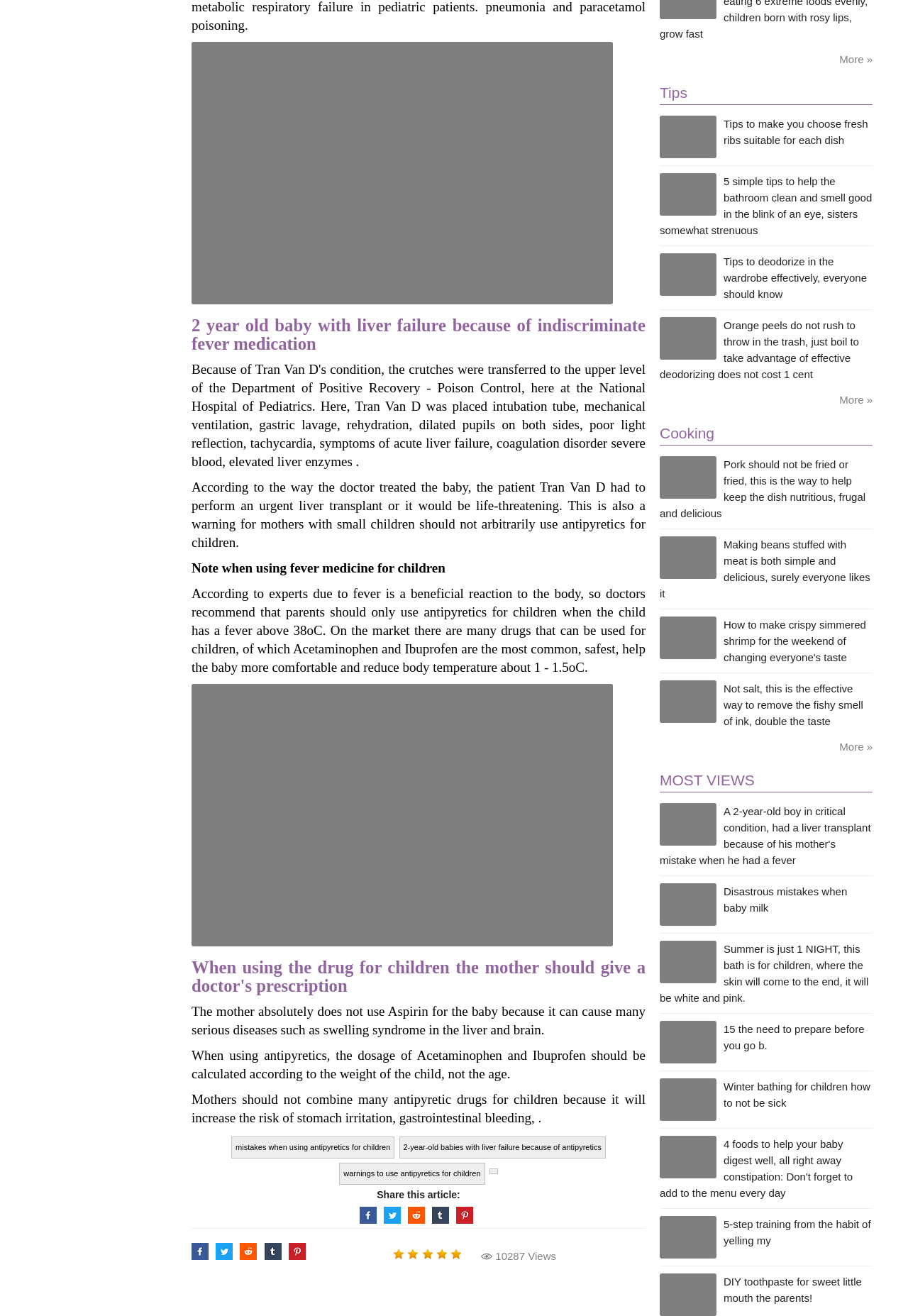Refer to the image and provide an in-depth answer to the question: 
What is the warning about Aspirin?

According to the article, the warning is that mothers should not use Aspirin for their babies because it can cause serious diseases such as swelling syndrome in the liver and brain.